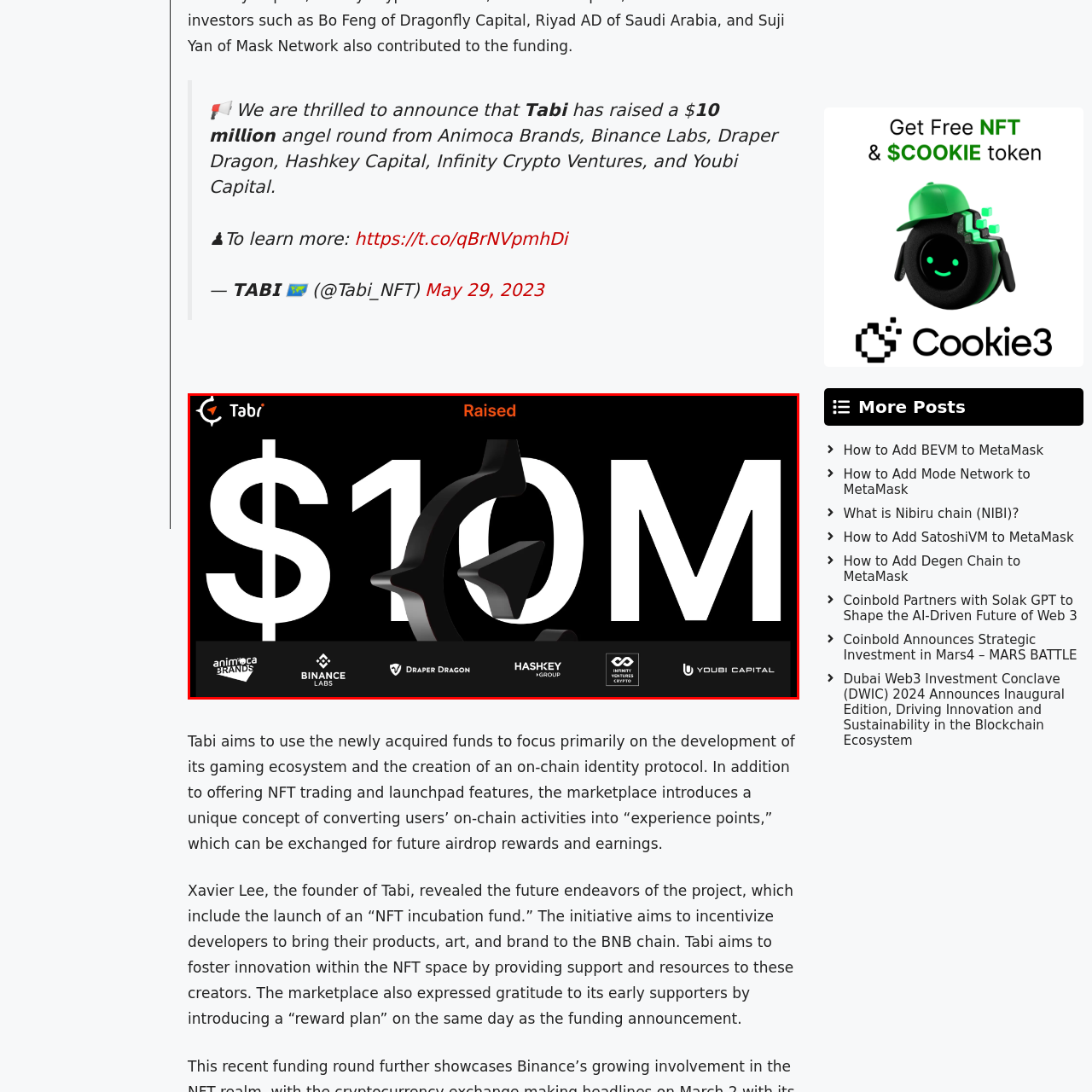How many key investors are showcased in the image?
Observe the image within the red bounding box and give a detailed and thorough answer to the question.

The logos of key investors are displayed below the text, and upon counting, we can see that there are six prominent industry players mentioned, namely Animoca Brands, Binance Labs, Draper Dragon, Hashkey Group, Infinity Crypto Ventures, and Youbi Capital.